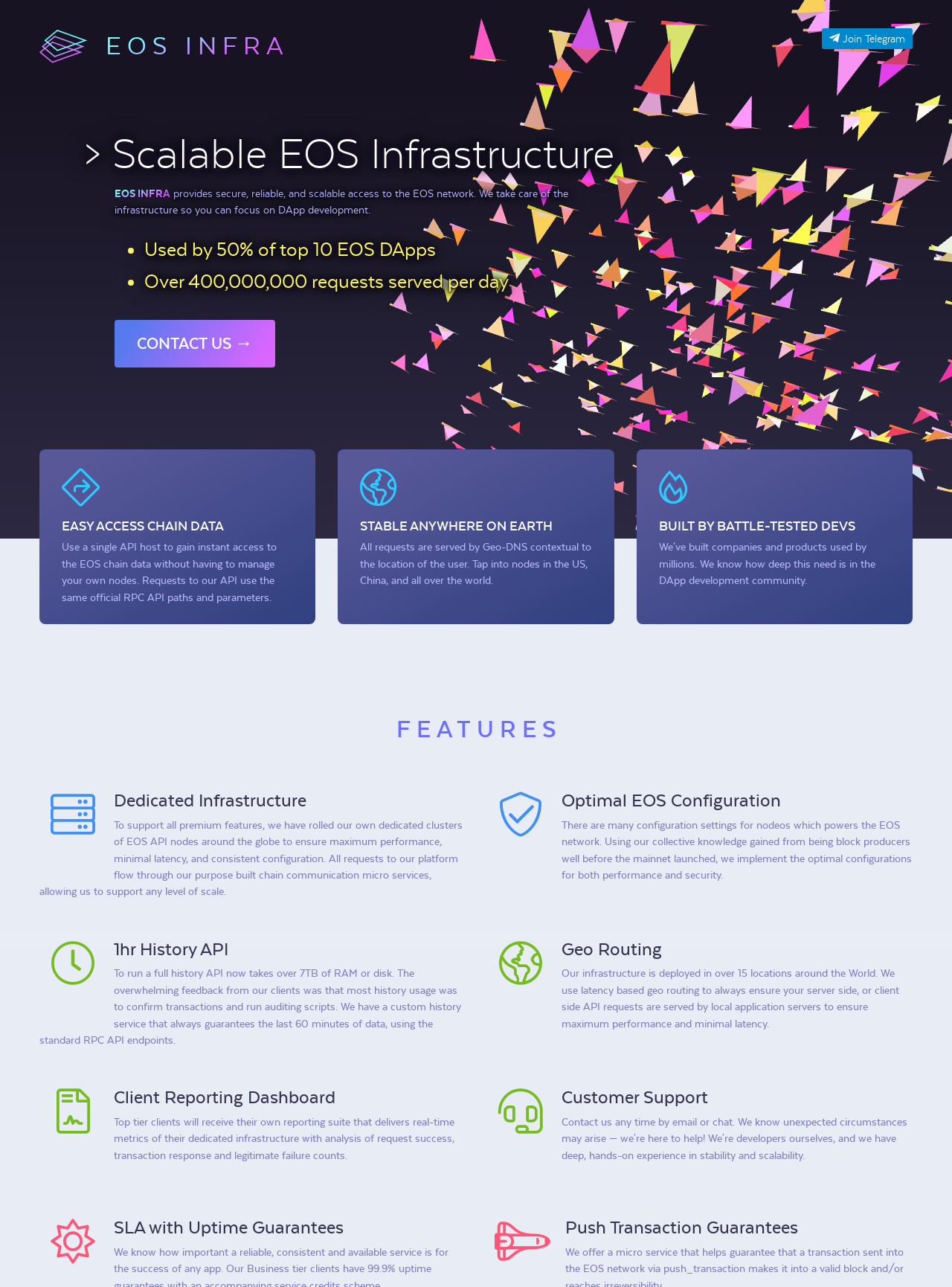What is the guarantee of the 1hr History API?
Based on the screenshot, respond with a single word or phrase.

Last 60 minutes of data